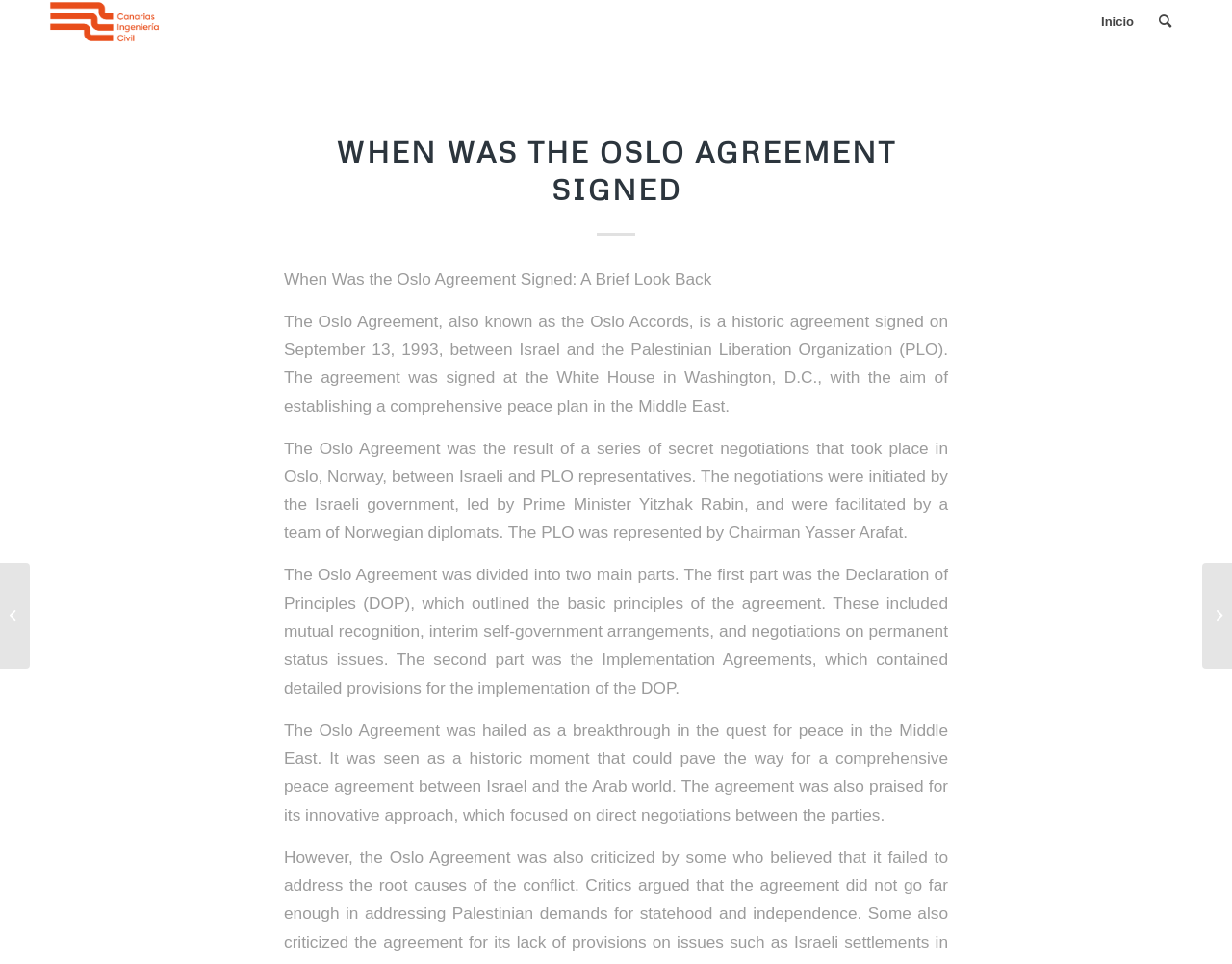Please find and generate the text of the main heading on the webpage.

WHEN WAS THE OSLO AGREEMENT SIGNED